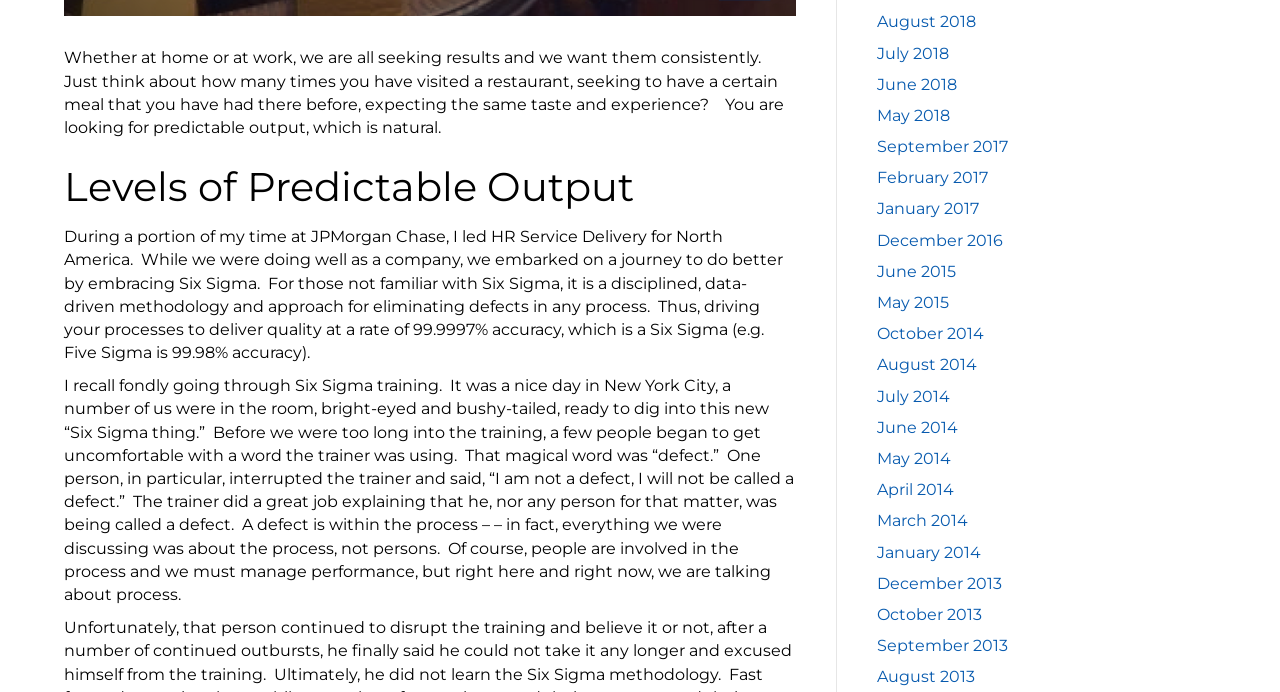How many links are there in the webpage?
Using the image provided, answer with just one word or phrase.

24